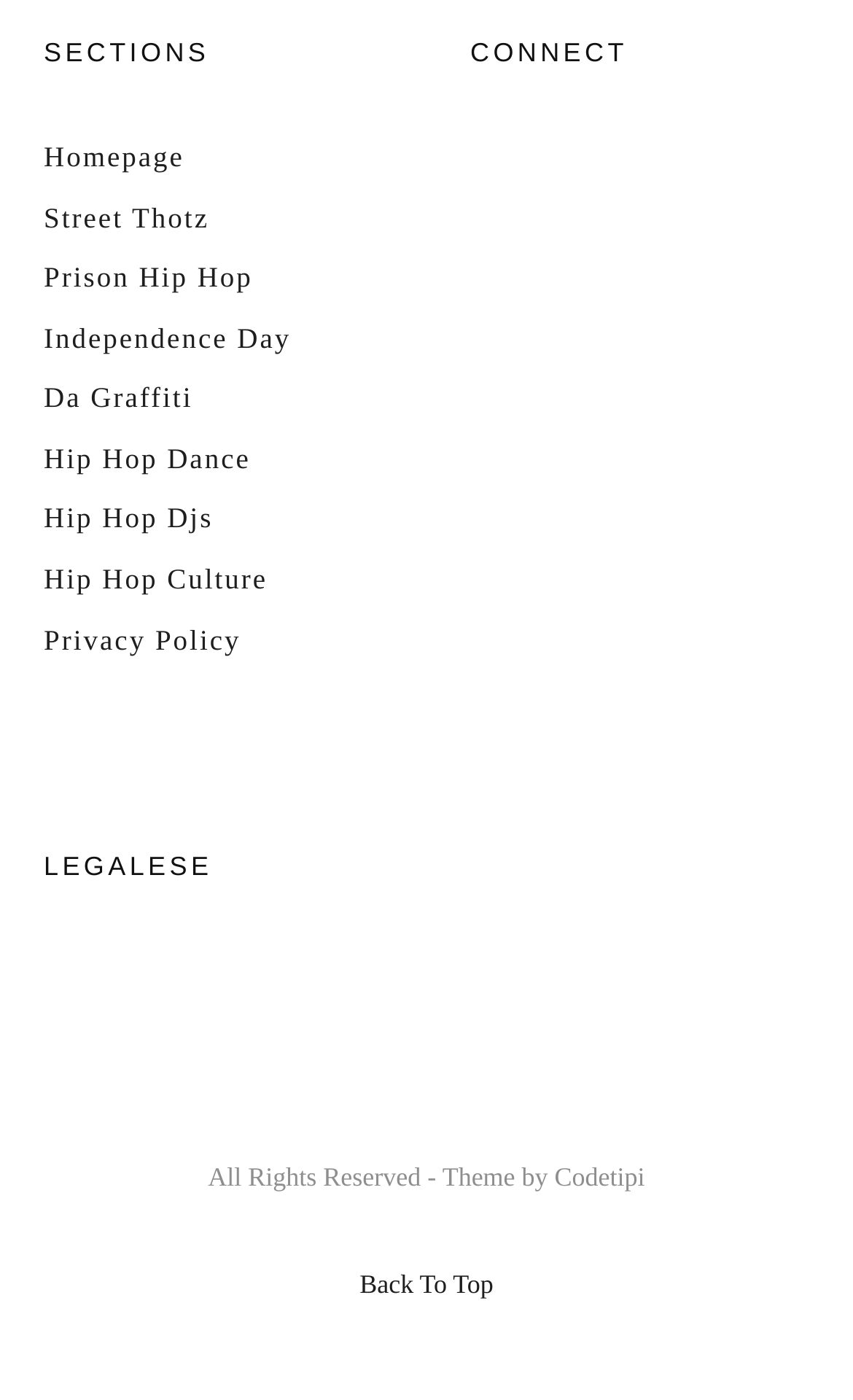Determine the bounding box coordinates of the element that should be clicked to execute the following command: "view Street Thotz".

[0.051, 0.143, 0.245, 0.166]